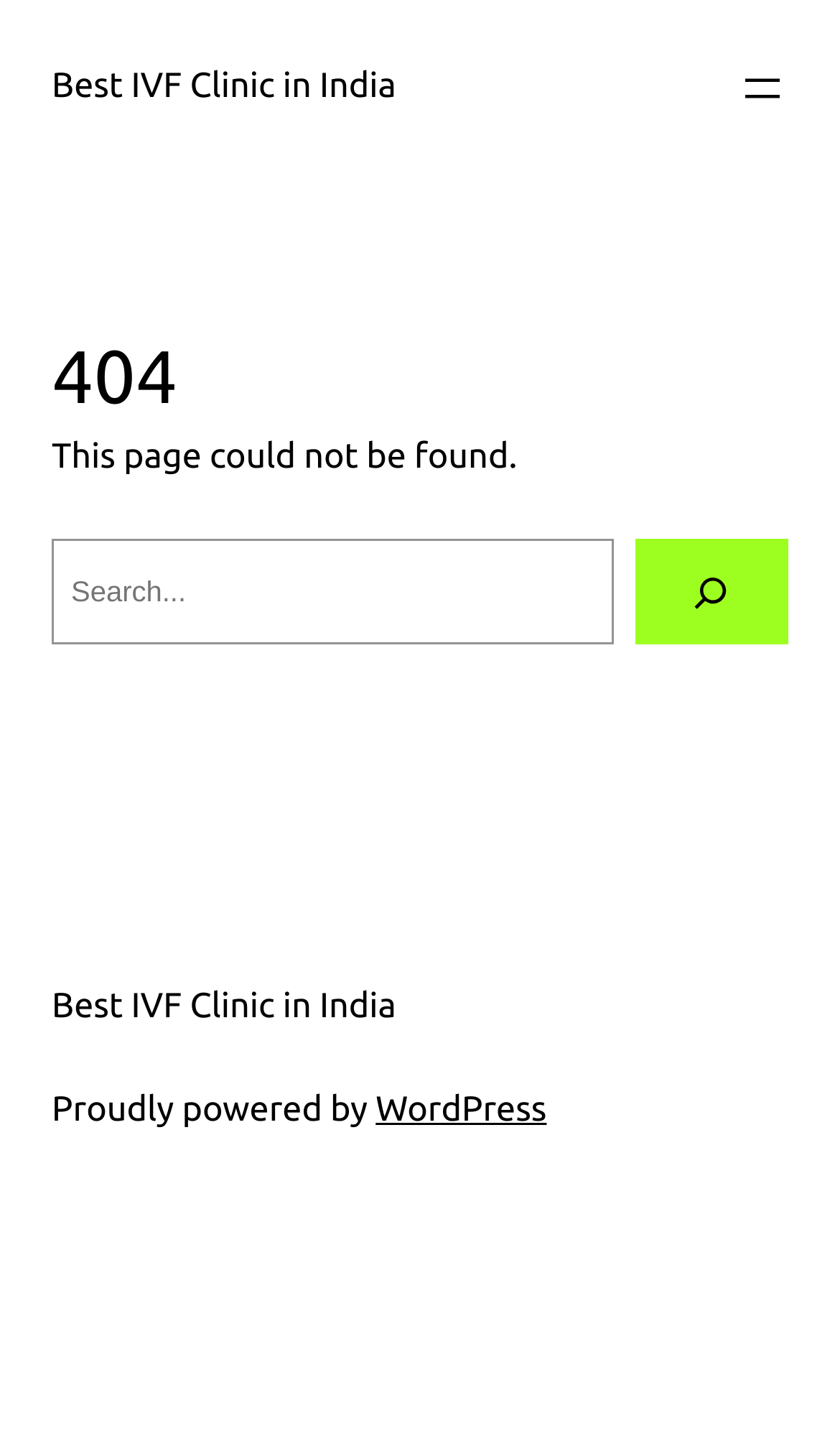What is the error message on this page?
Based on the screenshot, respond with a single word or phrase.

This page could not be found.